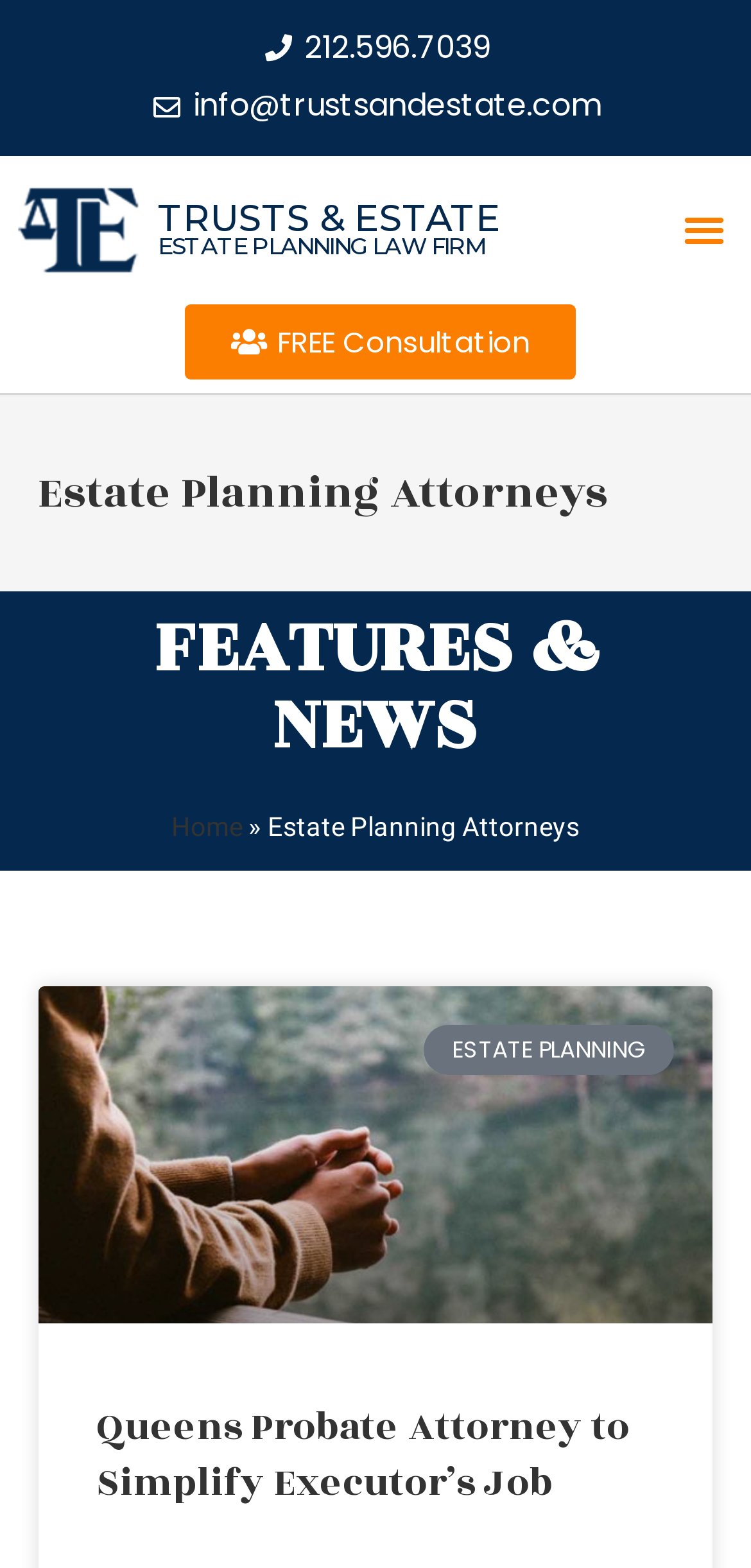Ascertain the bounding box coordinates for the UI element detailed here: "Household & Real Estate". The coordinates should be provided as [left, top, right, bottom] with each value being a float between 0 and 1.

None